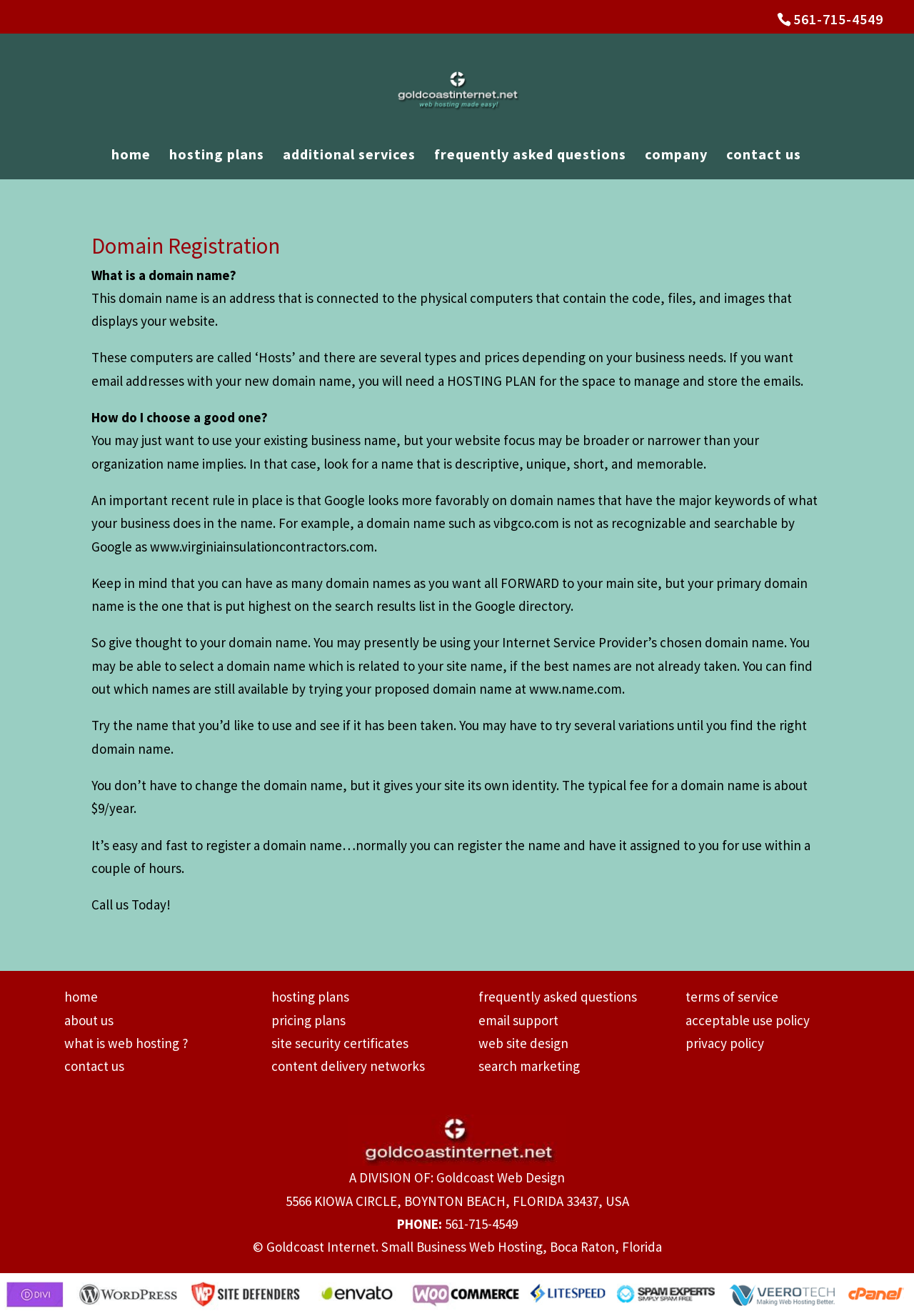Highlight the bounding box coordinates of the element that should be clicked to carry out the following instruction: "Contact us". The coordinates must be given as four float numbers ranging from 0 to 1, i.e., [left, top, right, bottom].

[0.795, 0.113, 0.877, 0.136]